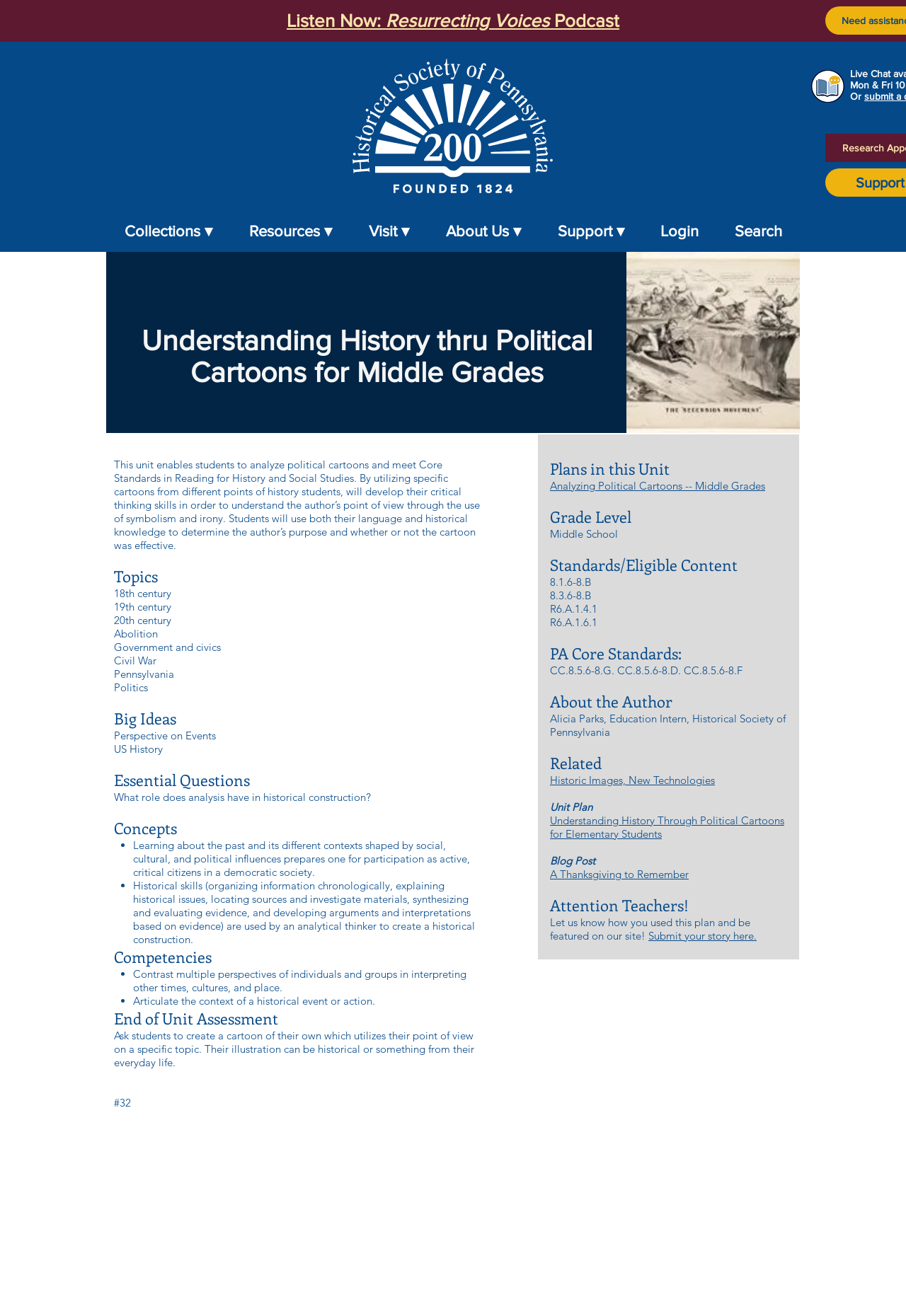What is the purpose of this unit?
Answer the question with a detailed and thorough explanation.

The purpose of this unit is to enable students to analyze political cartoons and meet Core Standards in Reading for History and Social Studies, as stated in the webpage's description.